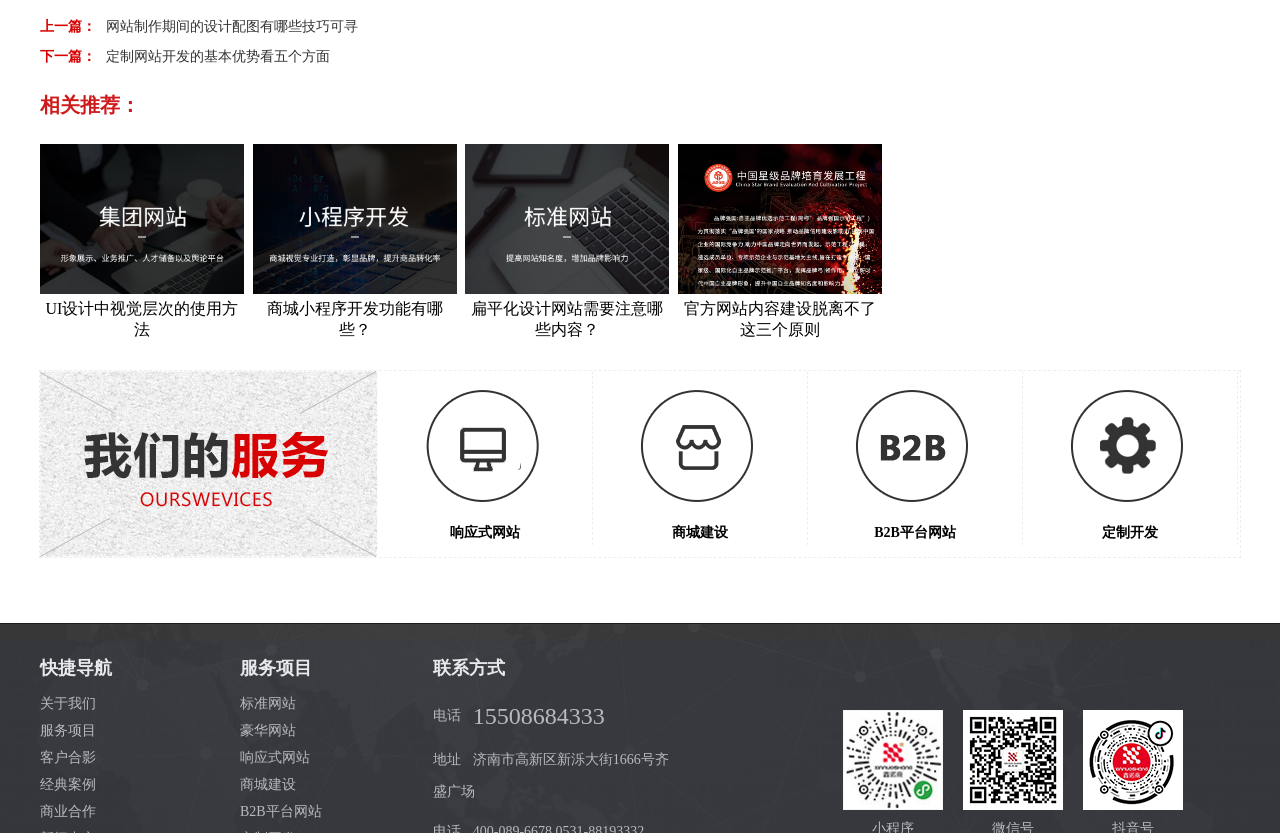Please reply to the following question using a single word or phrase: 
How many related recommendations are provided?

4